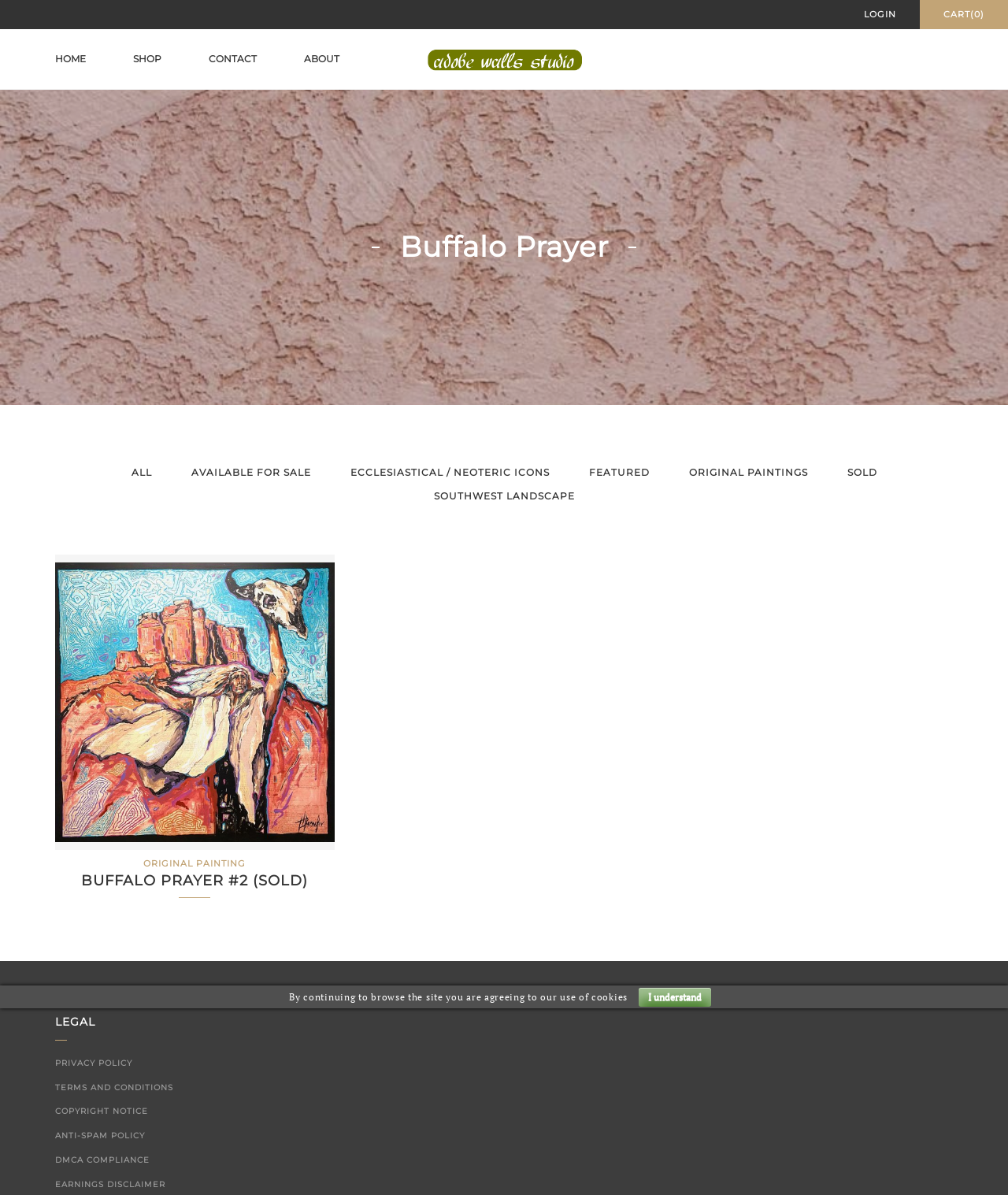Using the details in the image, give a detailed response to the question below:
What is the name of the studio?

The name of the studio can be found in the link 'Adobe Walls Studio of Abilene, Texas' at the top of the webpage, which is also the title of the webpage. This link is located at coordinates [0.422, 0.041, 0.578, 0.056] and has an associated image with the same name.